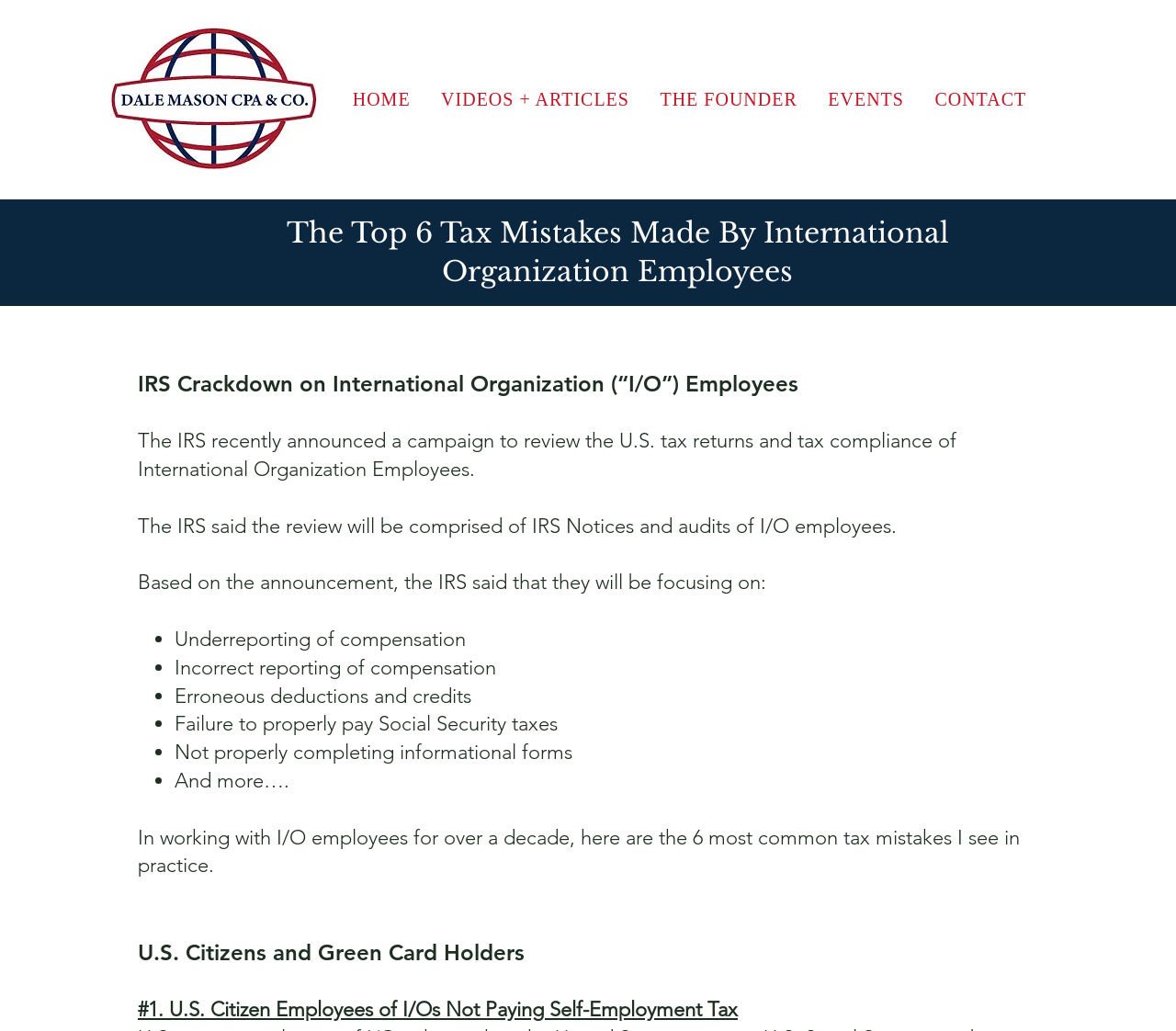What is the occupation of the employees mentioned?
Utilize the image to construct a detailed and well-explained answer.

The webpage is discussing the tax mistakes made by International Organization Employees, which implies that the employees mentioned are working for International Organizations.